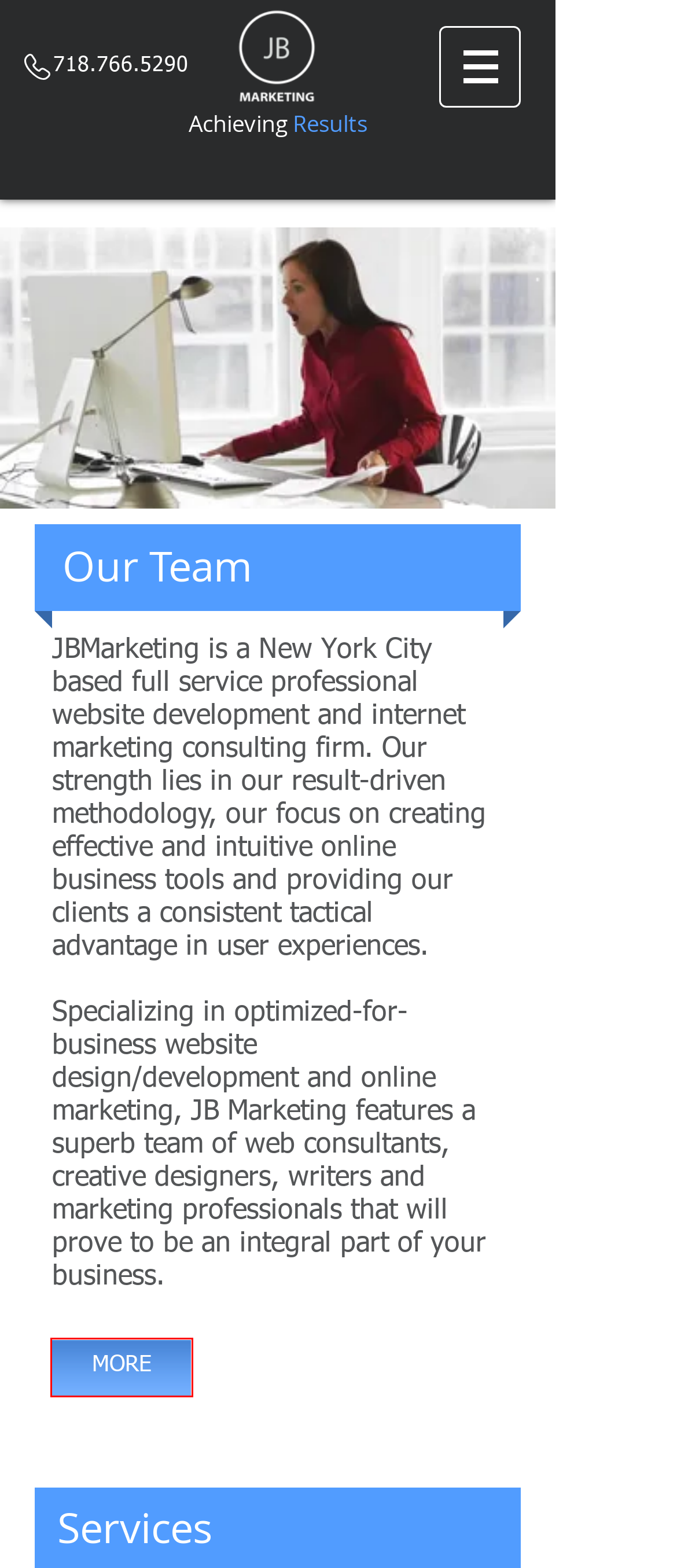You have a screenshot of a webpage with a red bounding box around an element. Choose the best matching webpage description that would appear after clicking the highlighted element. Here are the candidates:
A. Home | Forever My Love
B. Services | Brooklyn | JBMarketing
C. Cattlemen | Harris County Cattlemen's Association | Georgia
D. Home | Life's Crossroads
E. Home | Lkn Life Coaching
F. Tim Tucker's Helicopter World
G. Testimonials | Brooklyn | JBMarketing
H. Morgan Counseling Service, LLC | Riley's Hope | Michael Moore CAS, LPC

B